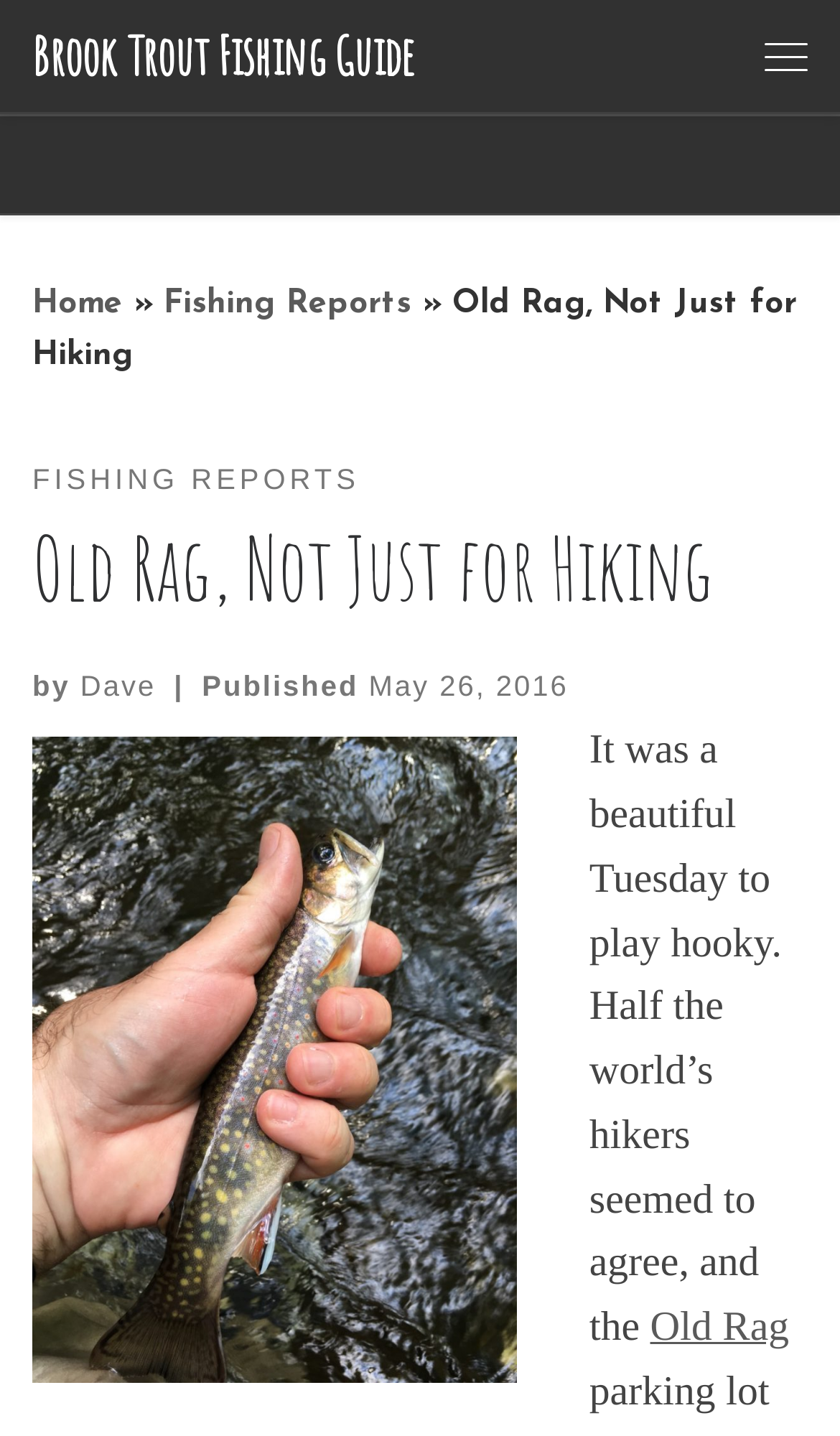Detail the webpage's structure and highlights in your description.

The webpage is about Brook Trout Fishing Guide, specifically an article titled "Old Rag, Not Just for Hiking". At the top left, there is a "Skip to content" link, followed by a "Brook Trout Fishing Guide" link. On the top right, a "Menu" button is located. 

Below the top section, there is a navigation menu with links to "Home", "Fishing Reports", and a separator "»" in between. The title "Old Rag, Not Just for Hiking" is displayed prominently, with a subheading "FISHING REPORTS" below it. The author's name "Dave" is mentioned, along with the publication date "May 26, 2016". 

An image, likely related to the article, is placed below the title section, taking up about half of the page width. The article's content starts below the image, with the first sentence "It was a beautiful Tuesday to play hooky. Half the world’s hikers seemed to agree, and the...". The text "Old Rag" is a link within the article.